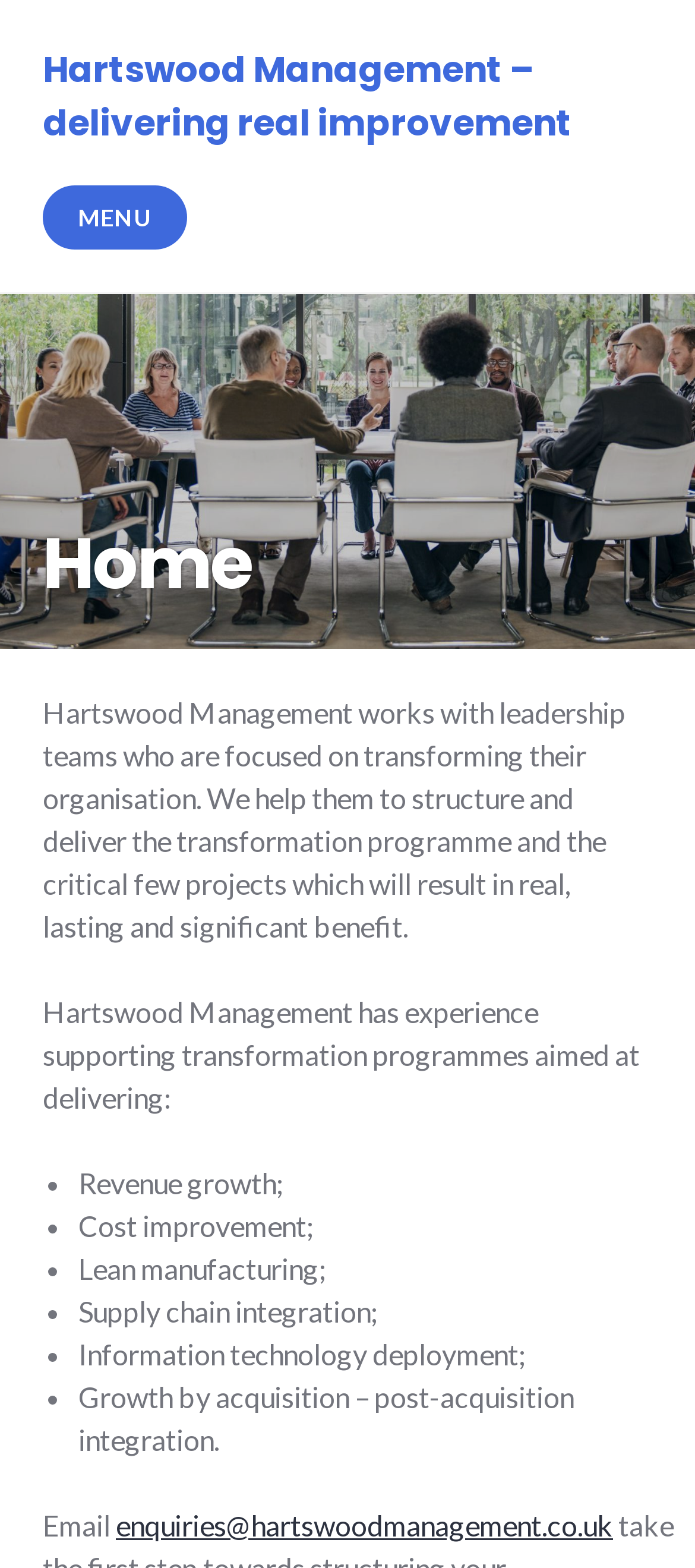Please answer the following question using a single word or phrase: What is one of the areas Hartswood Management has experience supporting?

Revenue growth